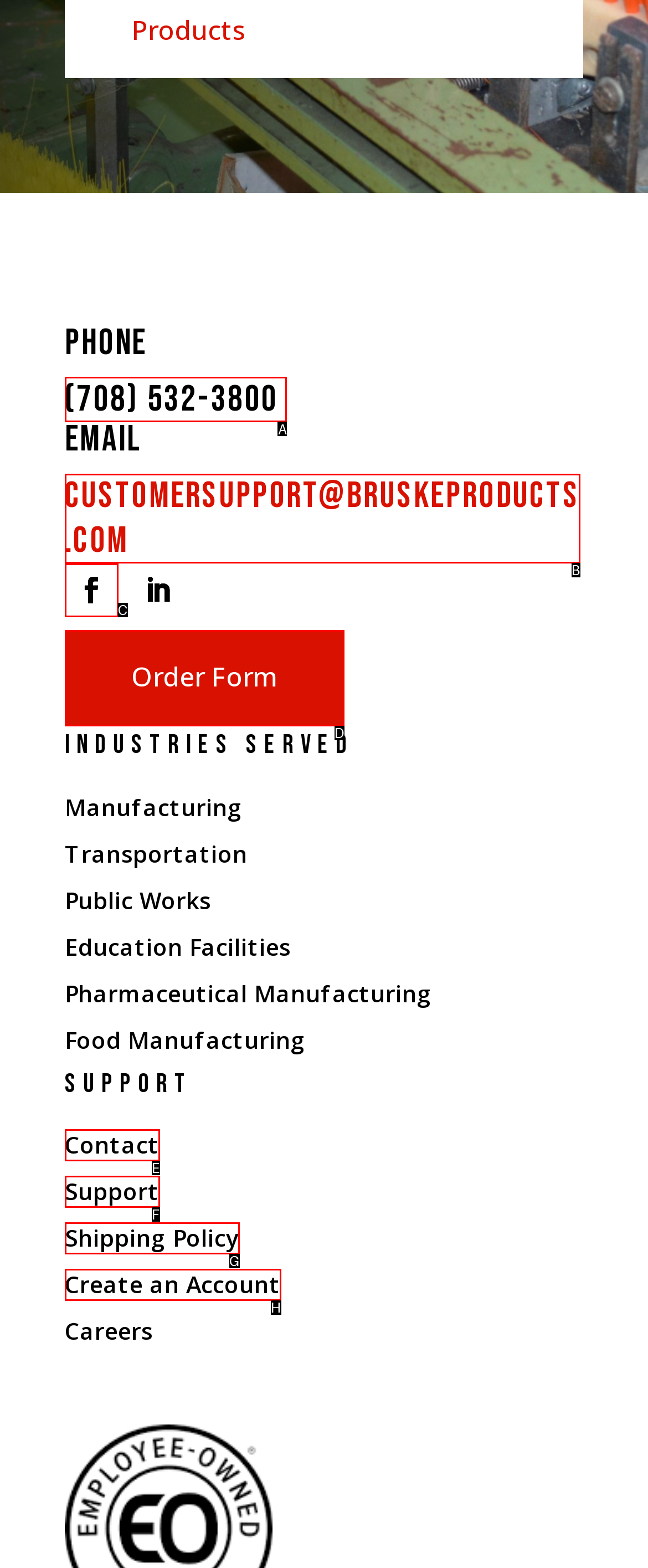Which UI element should you click on to achieve the following task: View order form? Provide the letter of the correct option.

D